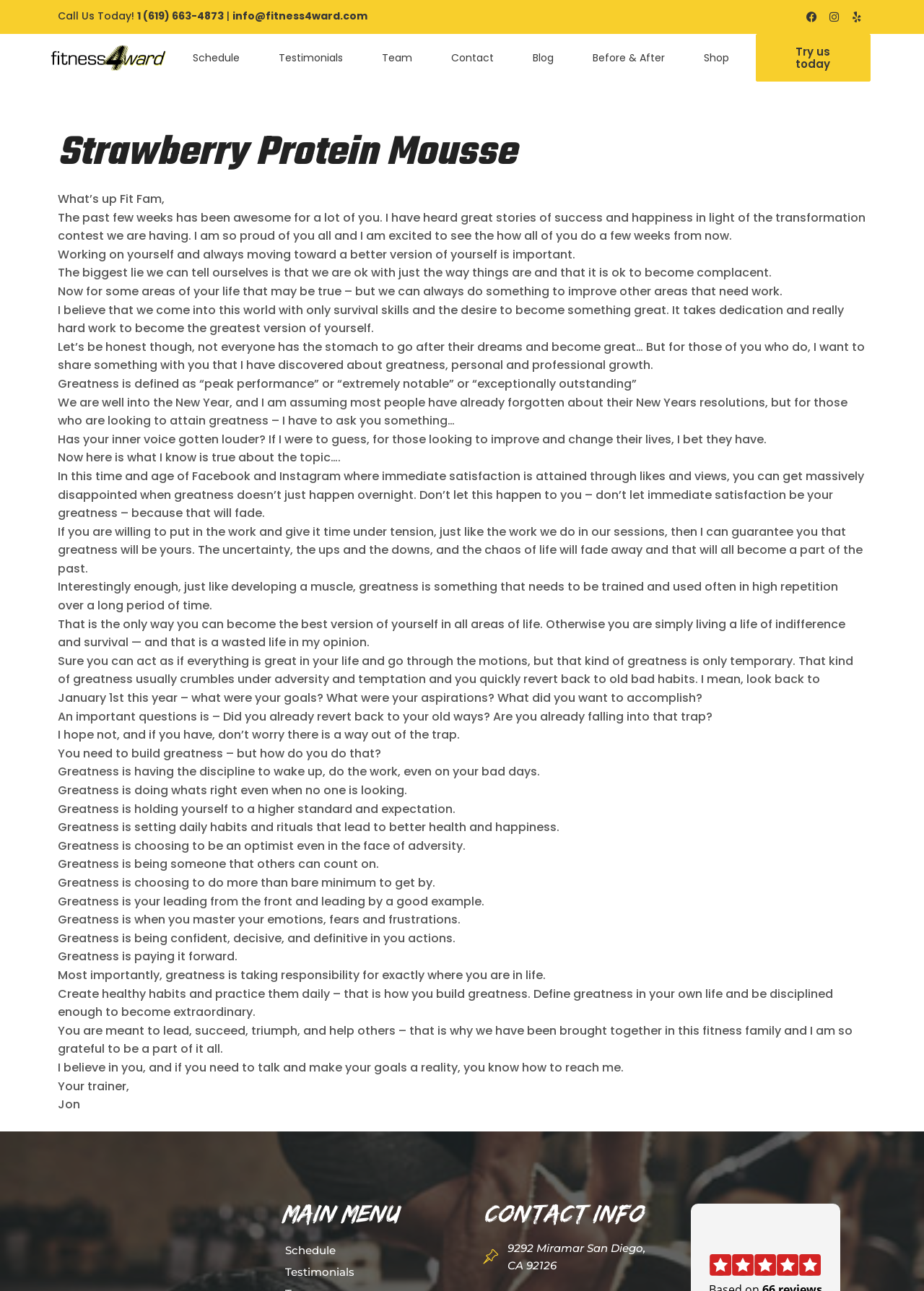What is the phone number to call?
Give a single word or phrase answer based on the content of the image.

1 (619) 663-4873